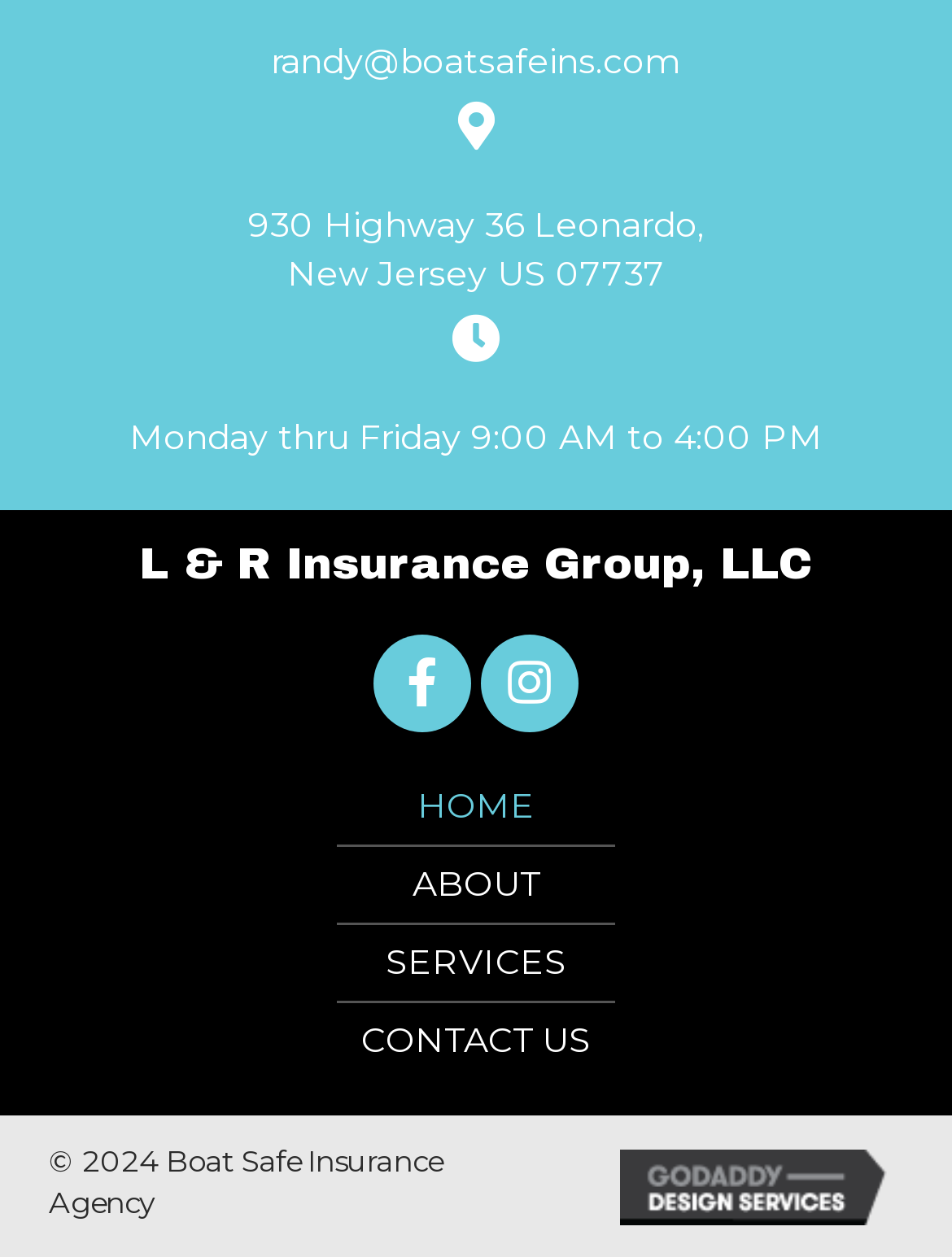Answer the following in one word or a short phrase: 
What are the business hours?

Monday thru Friday 9:00 AM to 4:00 PM